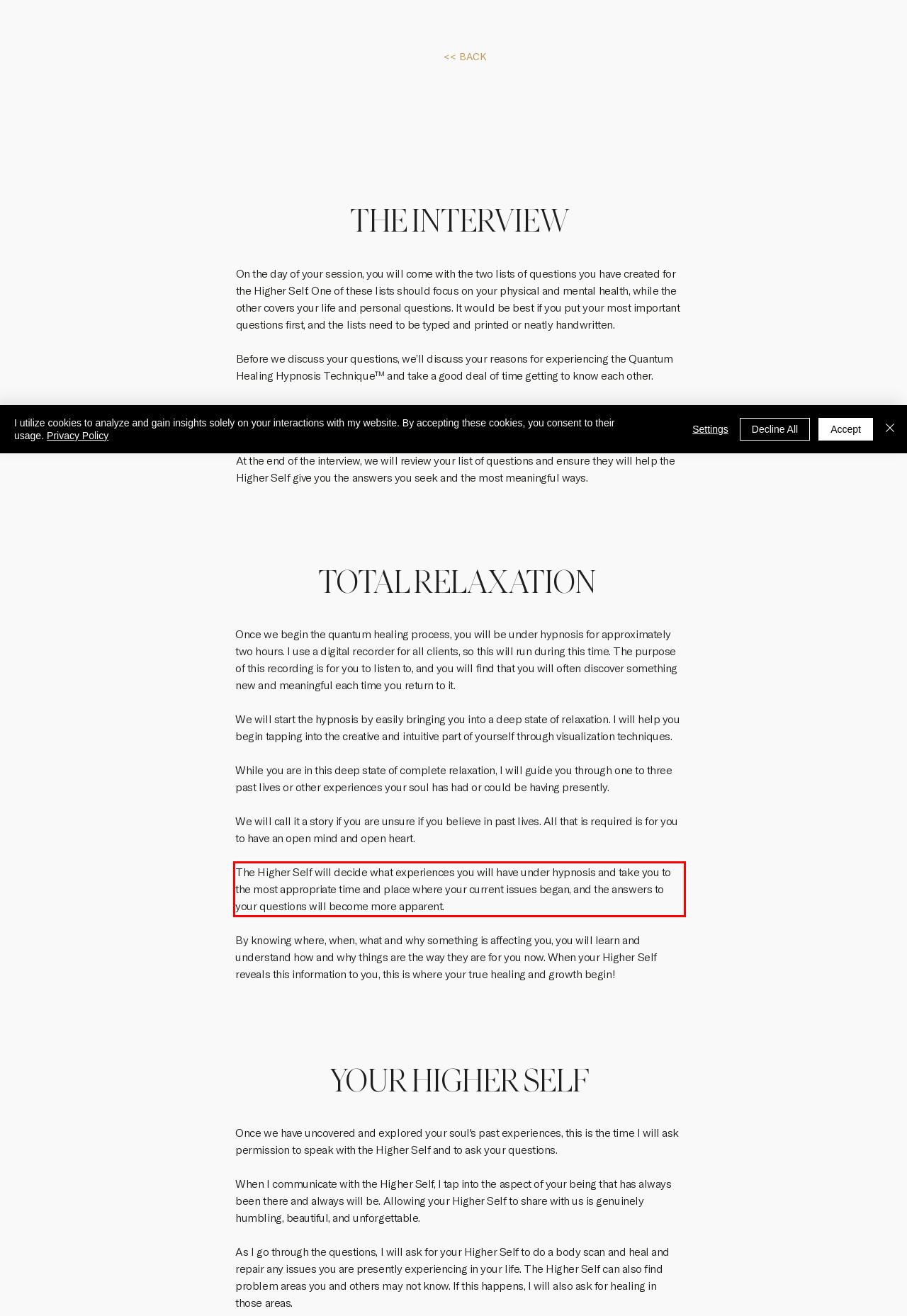Observe the screenshot of the webpage that includes a red rectangle bounding box. Conduct OCR on the content inside this red bounding box and generate the text.

The Higher Self will decide what experiences you will have under hypnosis and take you to the most appropriate time and place where your current issues began, and the answers to your questions will become more apparent.